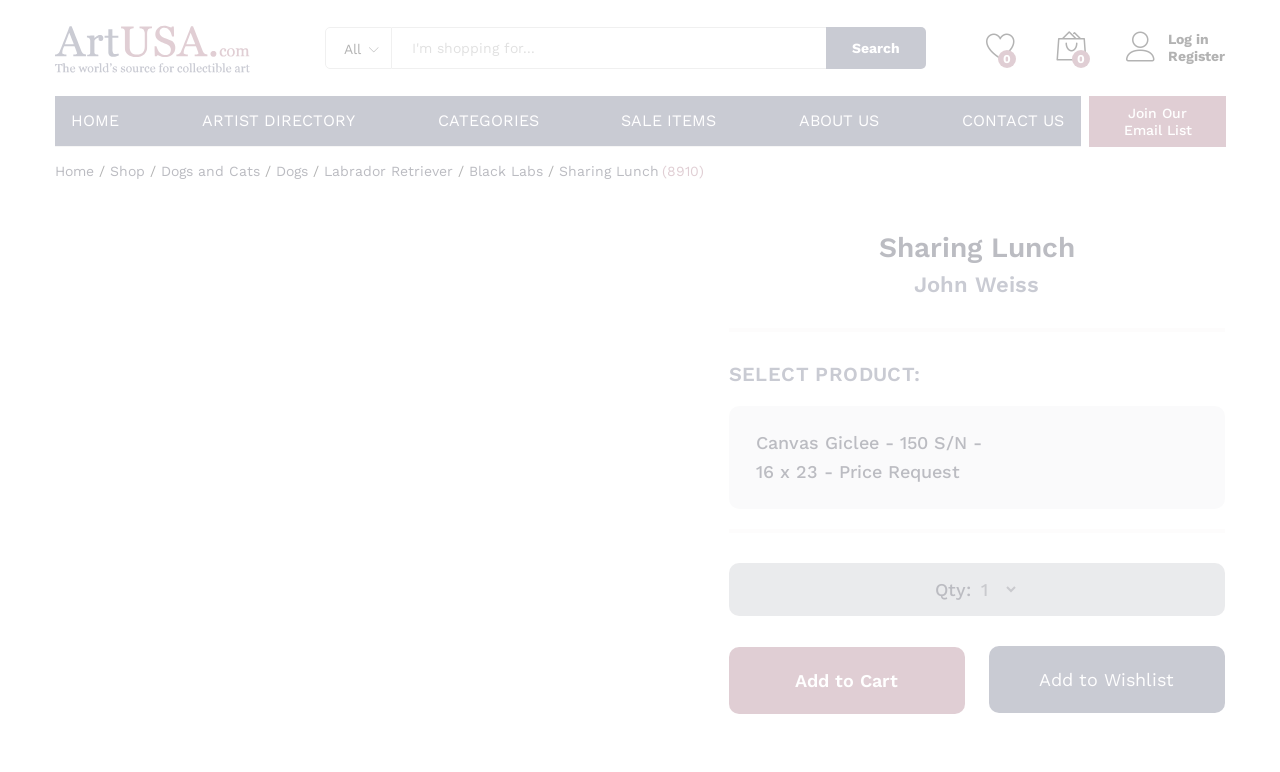Locate the coordinates of the bounding box for the clickable region that fulfills this instruction: "Search for products".

[0.306, 0.035, 0.645, 0.09]